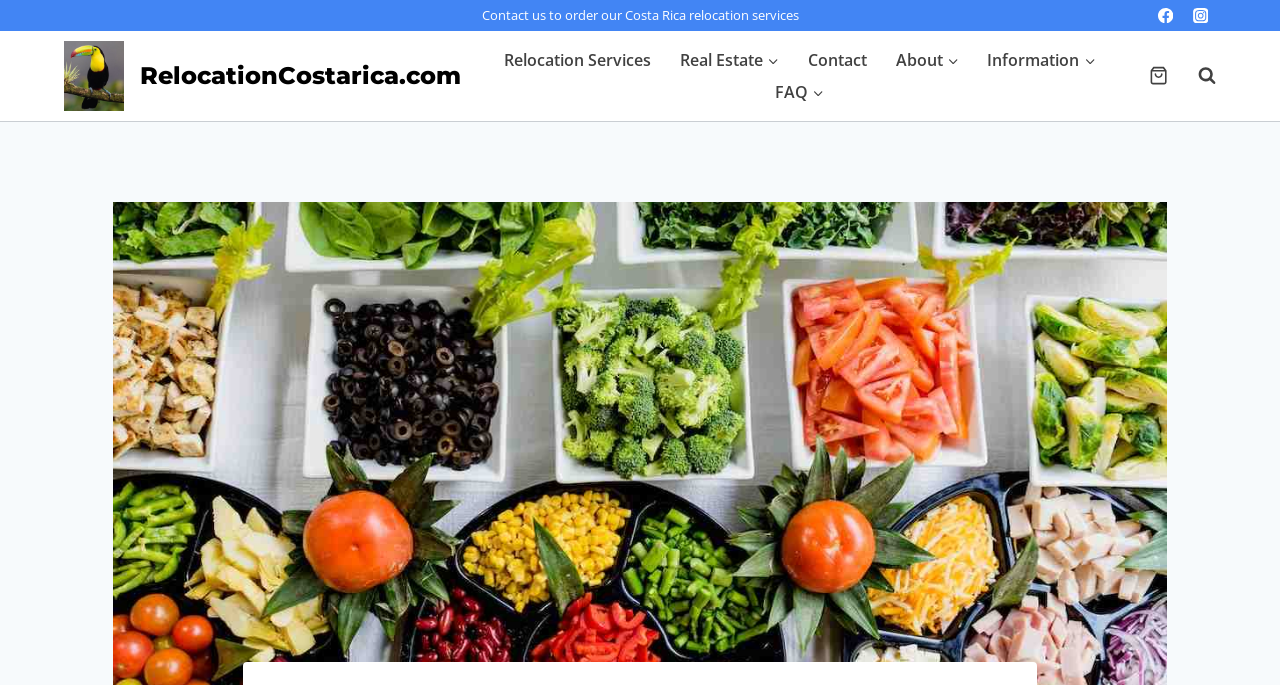What social media platforms are linked on the website?
Please answer the question as detailed as possible.

I found the links to social media platforms by examining the link elements with the text 'Facebook' and 'Instagram', which are accompanied by their respective image elements, indicating that they are links to the website's social media profiles.